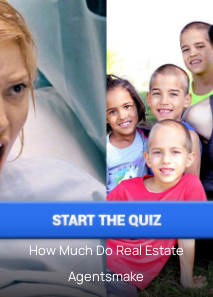What is the color of the button?
Answer the question with a single word or phrase derived from the image.

Blue